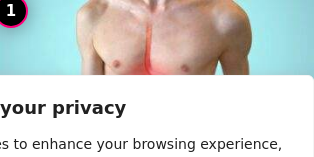What is the broader conversation about?
Answer the question with as much detail as you can, using the image as a reference.

The context of this image aligns with the broader conversation about health issues and the importance of understanding physical symptoms, indicating a comprehensive approach to personal well-being.